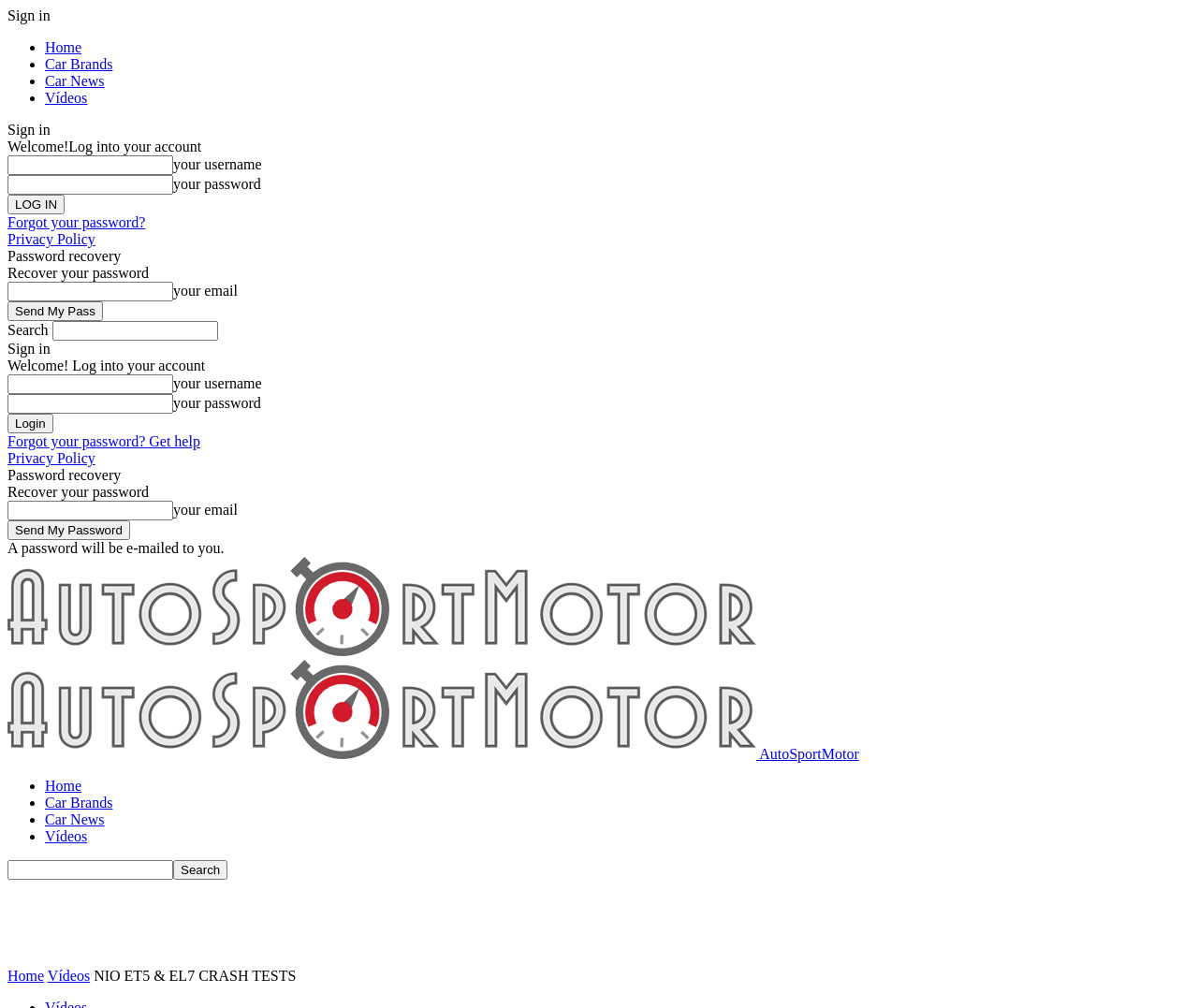Identify the bounding box coordinates for the region of the element that should be clicked to carry out the instruction: "Sign in". The bounding box coordinates should be four float numbers between 0 and 1, i.e., [left, top, right, bottom].

[0.006, 0.007, 0.042, 0.023]